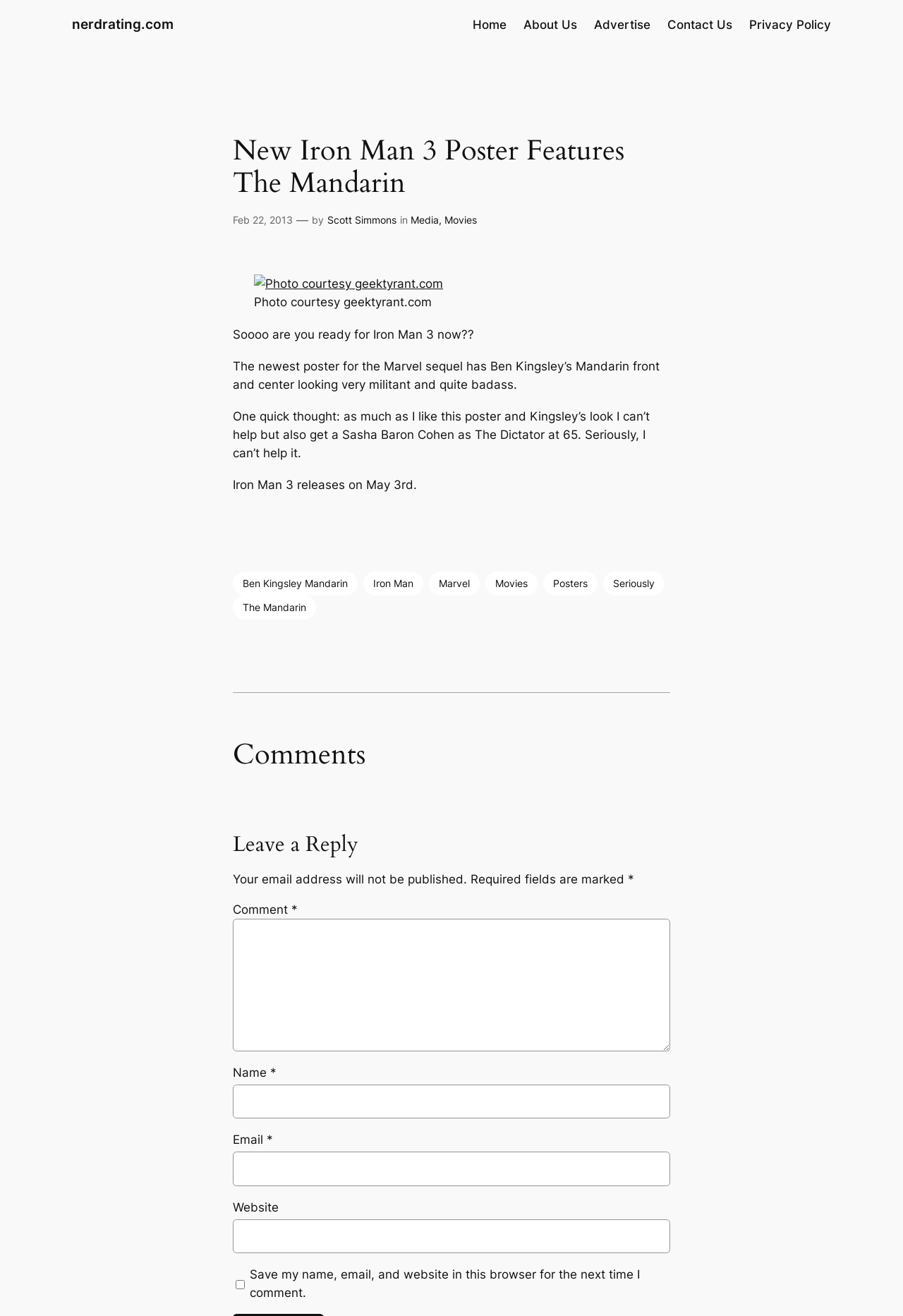Determine the bounding box coordinates for the region that must be clicked to execute the following instruction: "View the Iron Man 3 poster".

[0.281, 0.209, 0.719, 0.237]